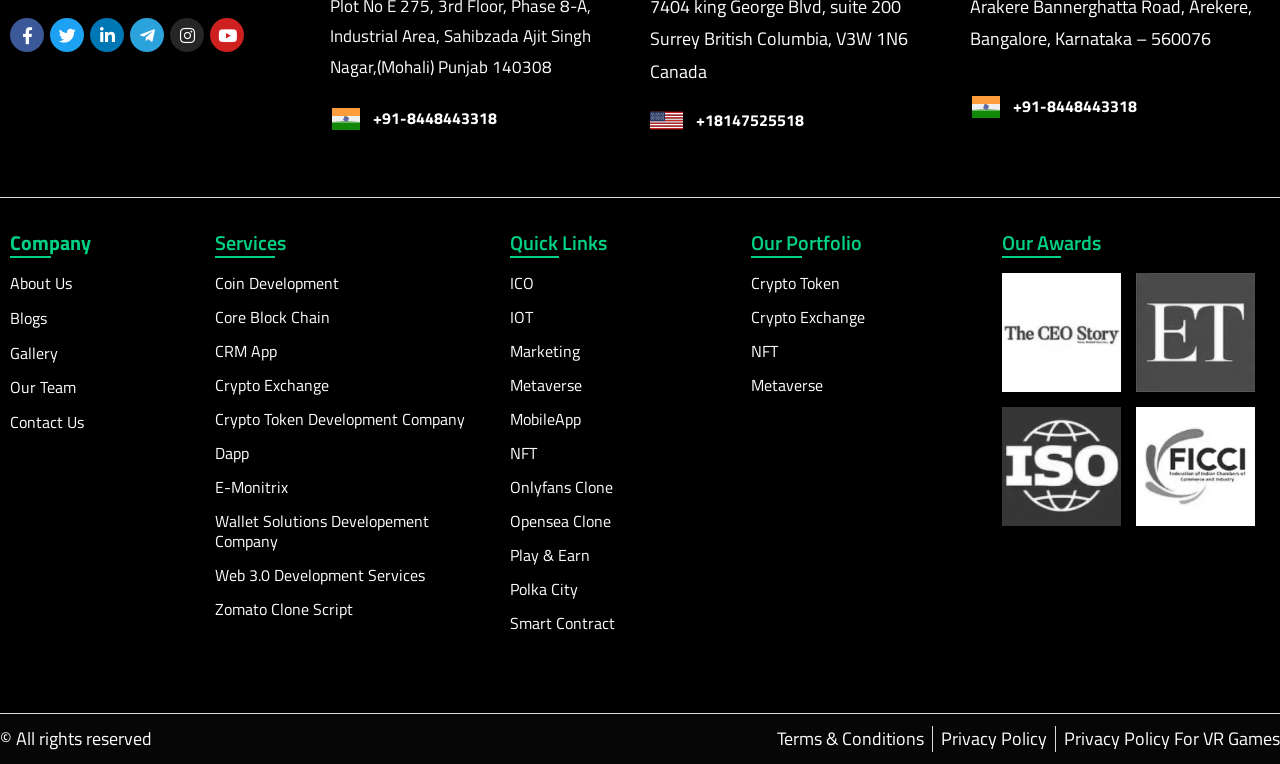Analyze the image and provide a detailed answer to the question: What are the social media platforms listed?

The webpage has a section with links to various social media platforms, including Facebook, Twitter, Linkedin, Instagram, and Youtube, which are commonly used platforms for online presence and engagement.